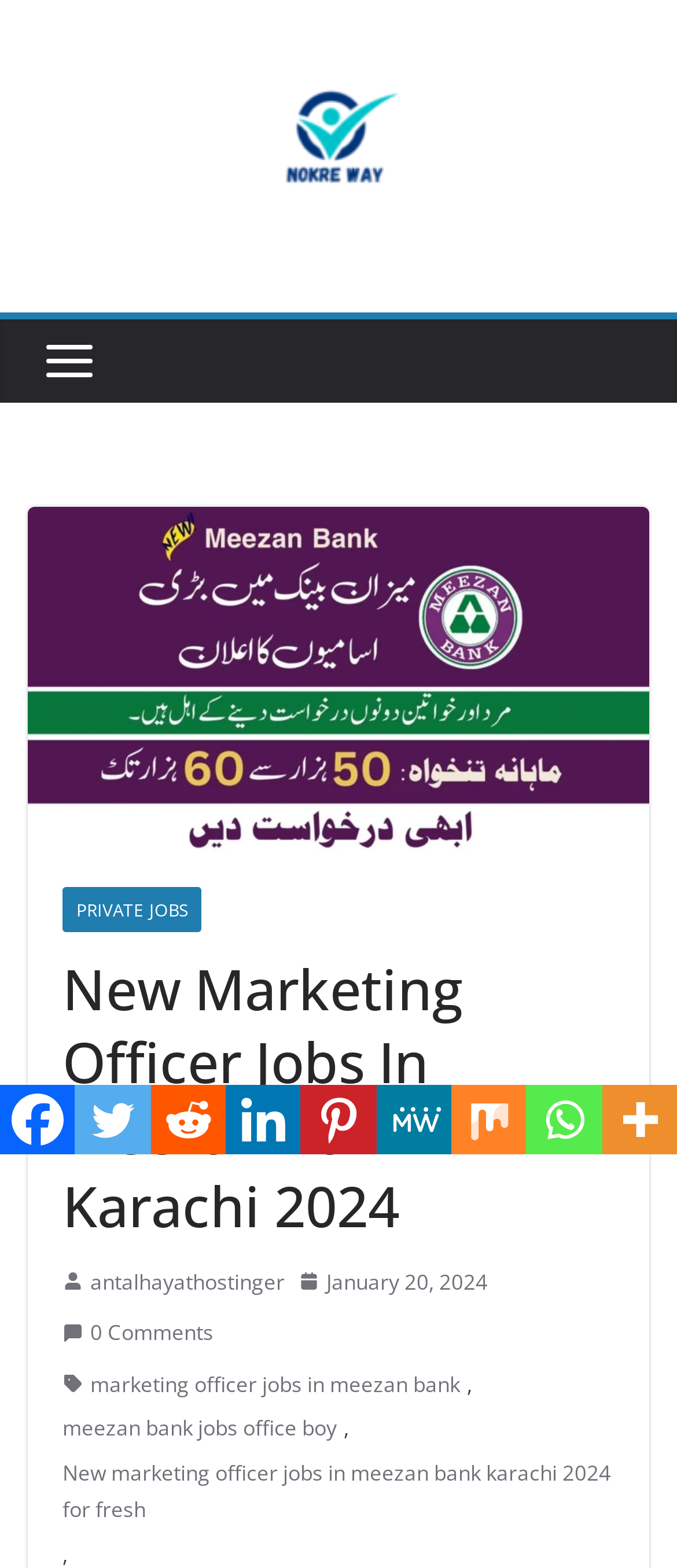Please identify the bounding box coordinates of the element's region that needs to be clicked to fulfill the following instruction: "Visit the Facebook page". The bounding box coordinates should consist of four float numbers between 0 and 1, i.e., [left, top, right, bottom].

[0.0, 0.692, 0.111, 0.736]